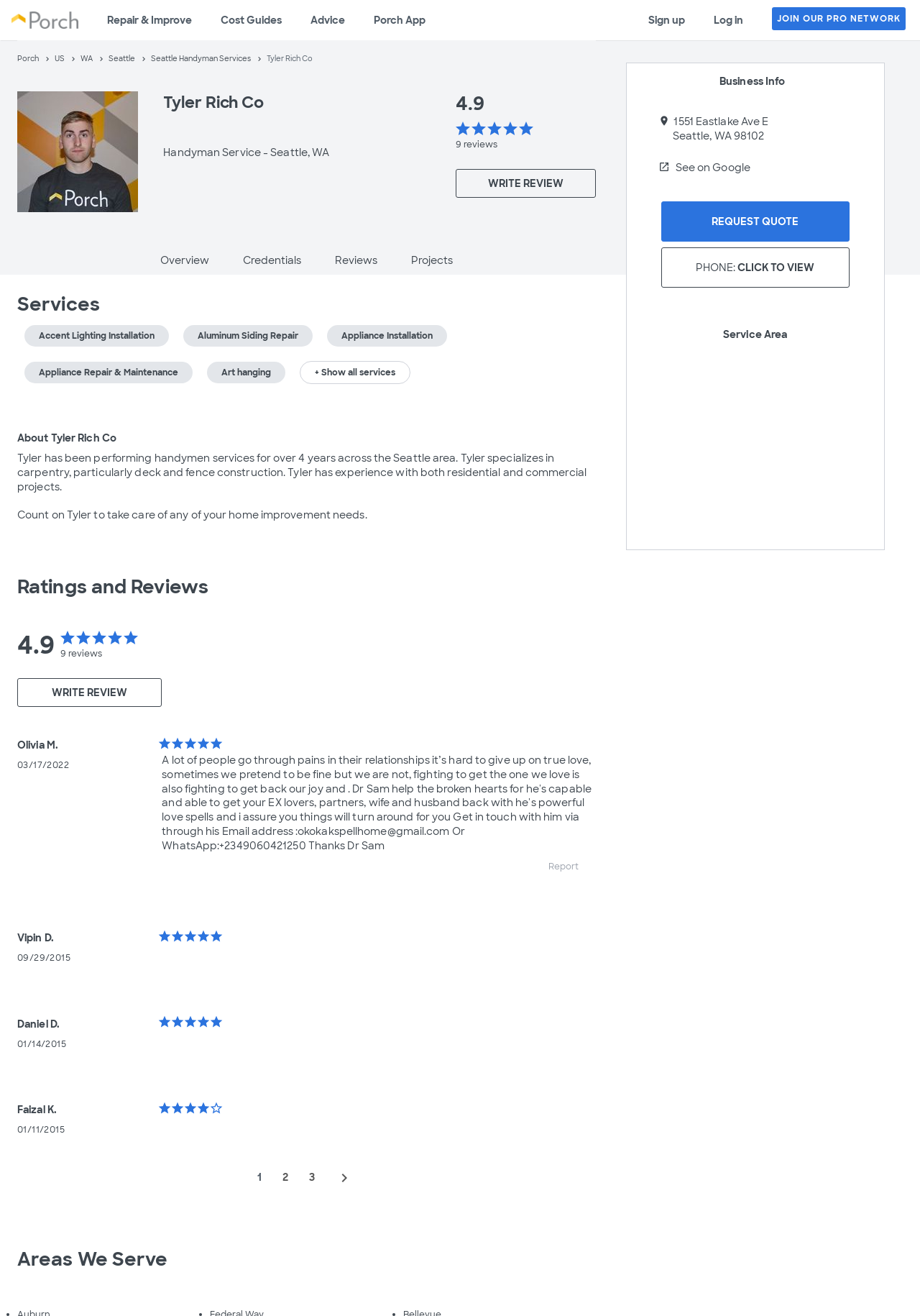What is the rating of Tyler Rich Co?
We need a detailed and meticulous answer to the question.

I found the rating by looking at the heading 'Ratings and Reviews' and the static text '4.9' next to the 4.9 out of 5 stars image.